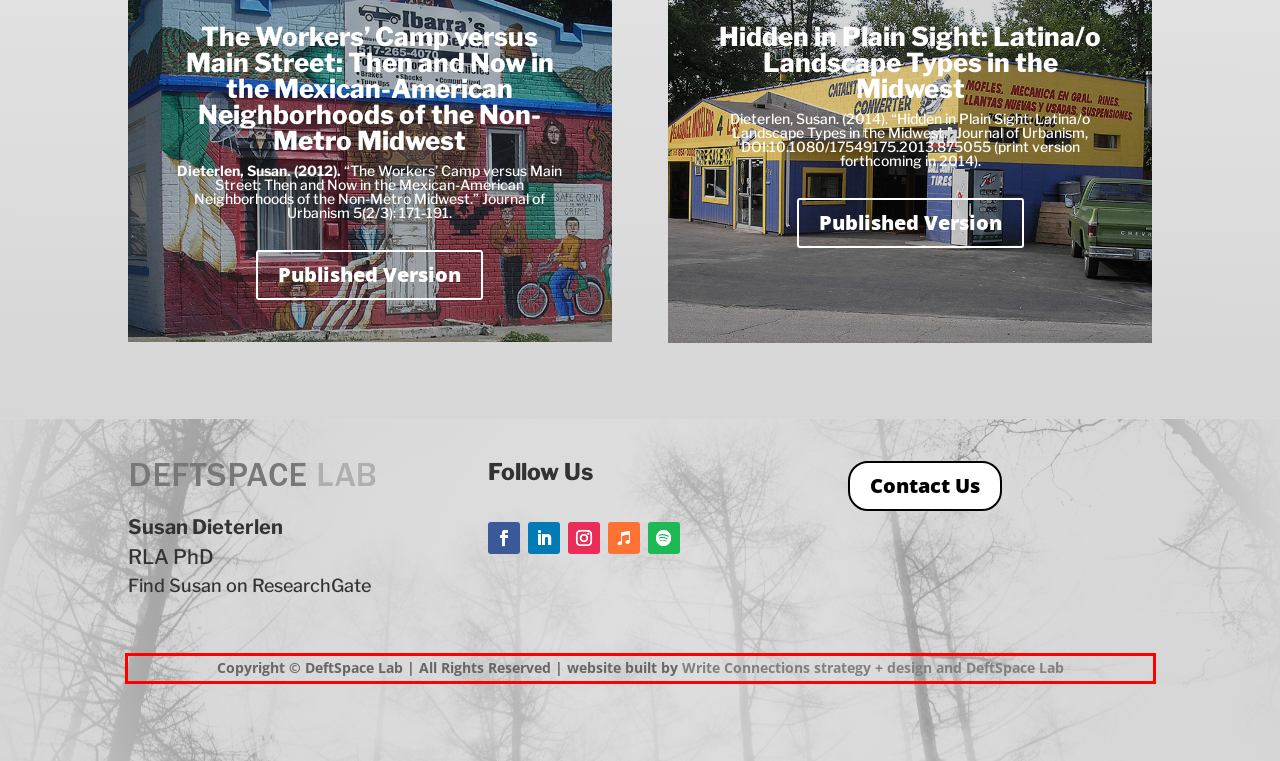Please perform OCR on the UI element surrounded by the red bounding box in the given webpage screenshot and extract its text content.

Copyright © DeftSpace Lab | All Rights Reserved | website built by Write Connections strategy + design and DeftSpace Lab